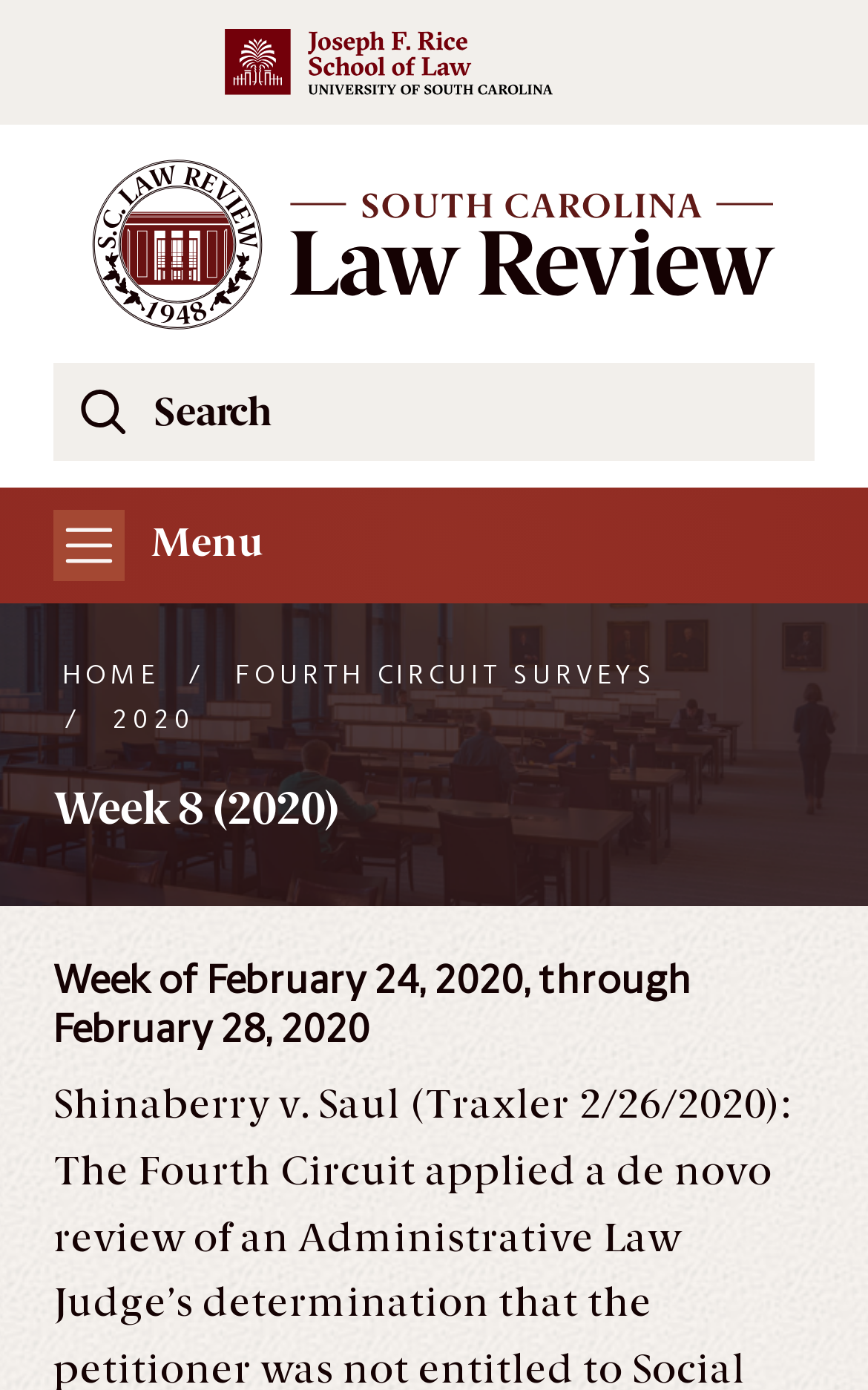Provide the bounding box coordinates of the HTML element described by the text: "Fourth Circuit Surveys". The coordinates should be in the format [left, top, right, bottom] with values between 0 and 1.

[0.261, 0.472, 0.766, 0.504]